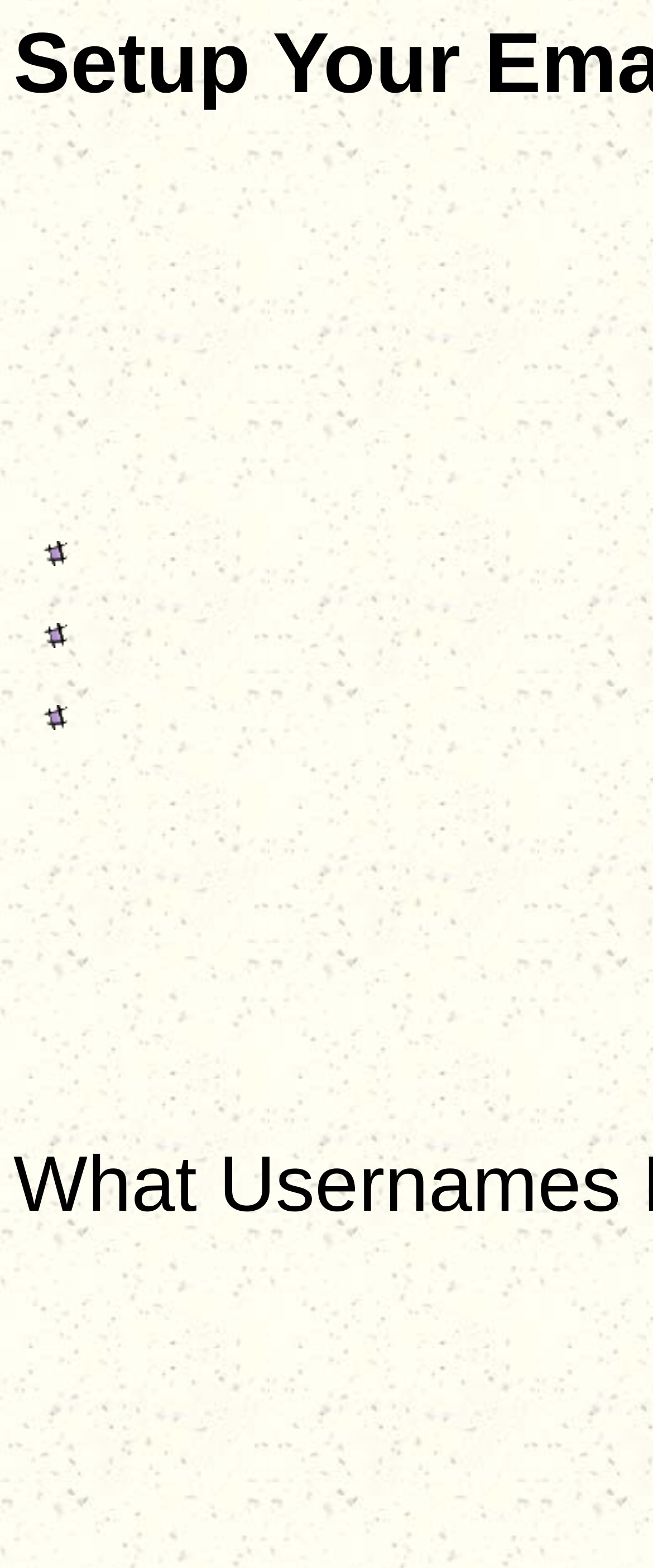Please extract the title of the webpage.

Setup Your Email Accounts